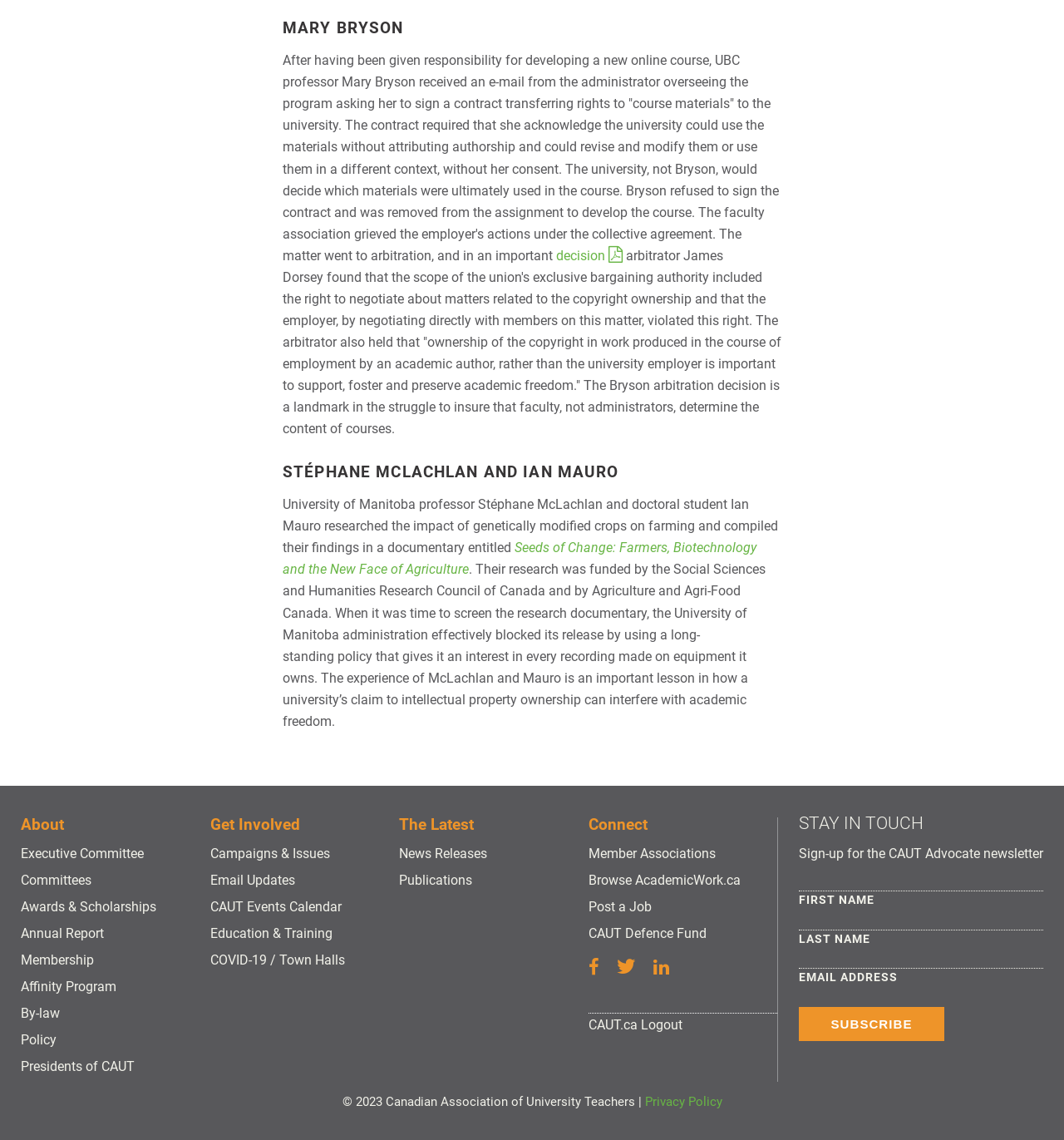Identify the bounding box coordinates of the clickable region to carry out the given instruction: "Click the 'CAUT Defence Fund' link".

[0.553, 0.811, 0.664, 0.825]